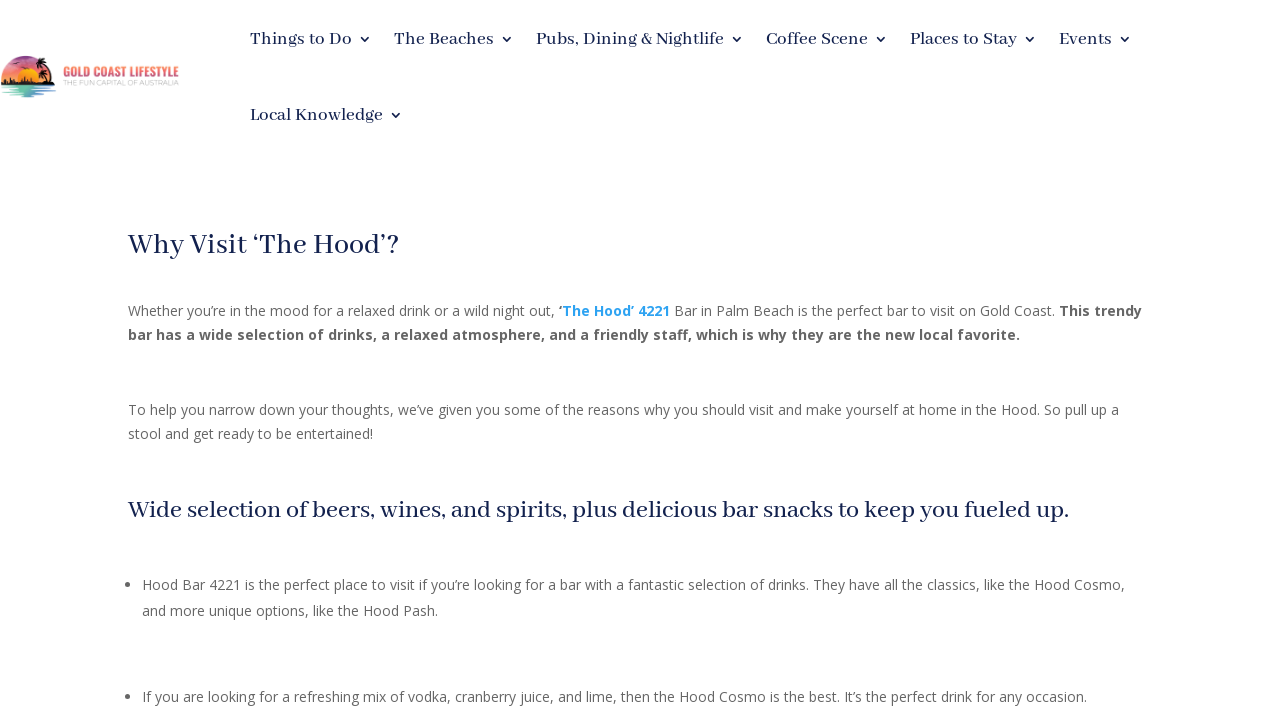Provide the bounding box coordinates of the section that needs to be clicked to accomplish the following instruction: "Check out 'Events'."

[0.827, 0.001, 0.884, 0.108]